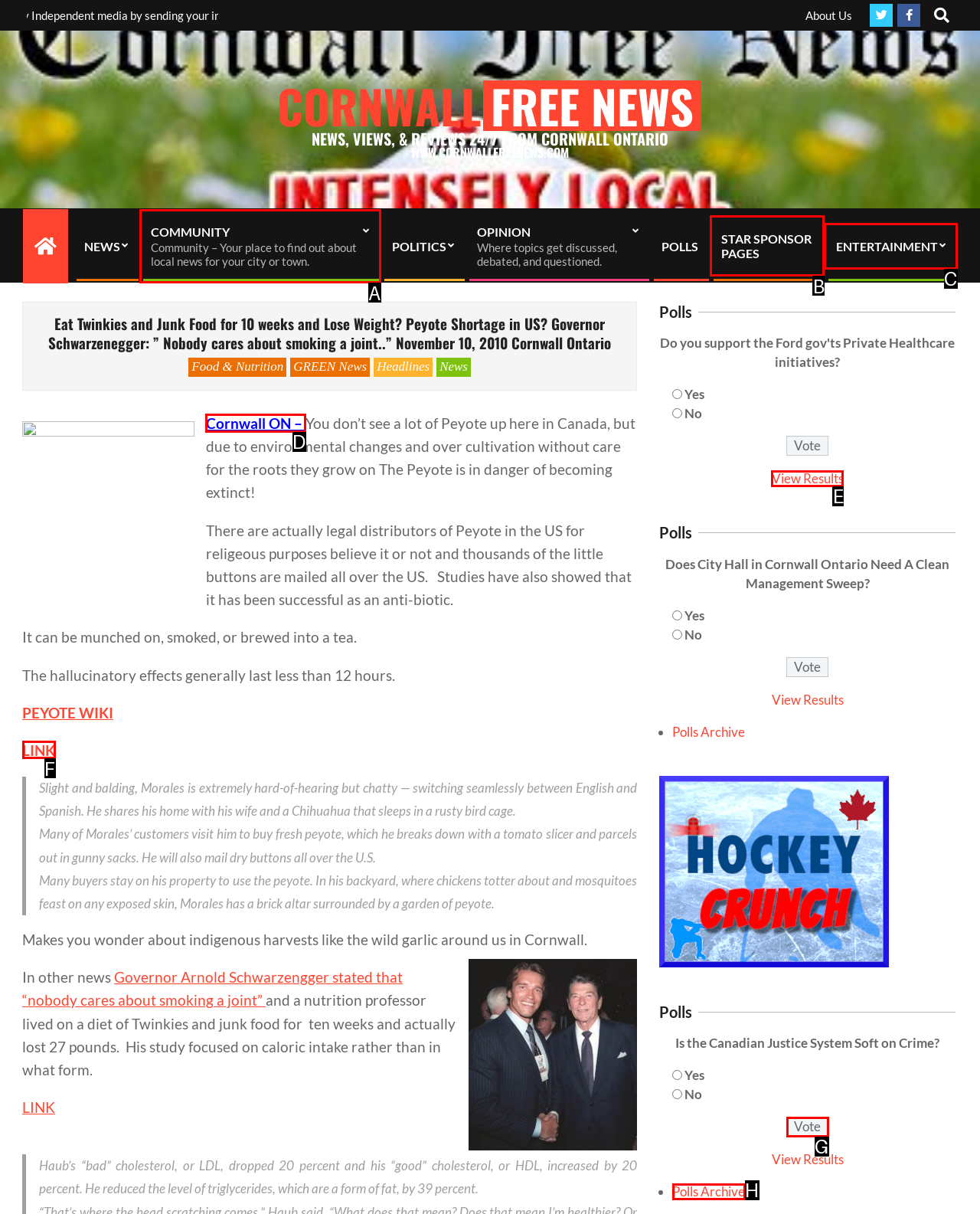Select the appropriate bounding box to fulfill the task: Read about peyote Respond with the corresponding letter from the choices provided.

D